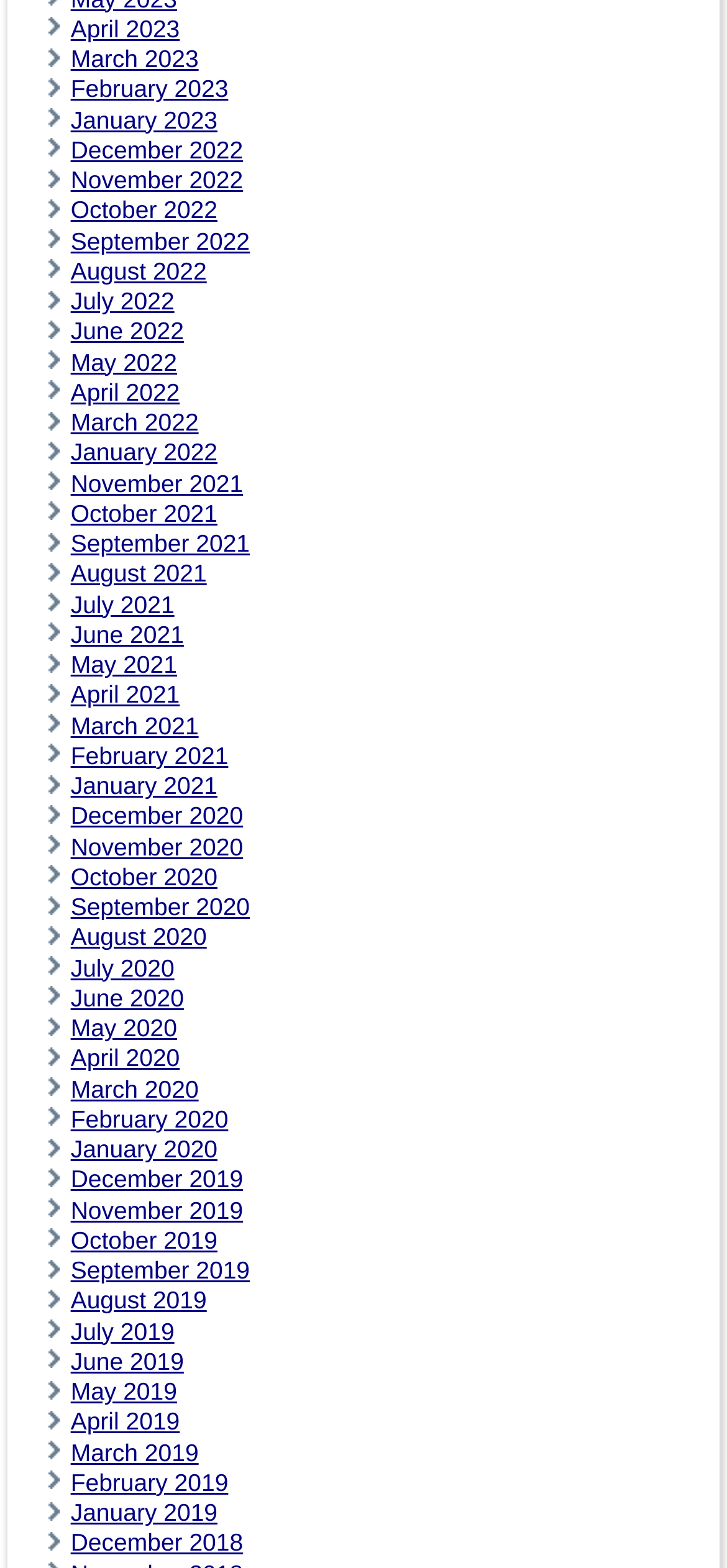Please analyze the image and provide a thorough answer to the question:
How many months are listed in total?

I counted the number of links on the webpage, and there are 48 links in total, each representing a month from January 2018 to April 2023.